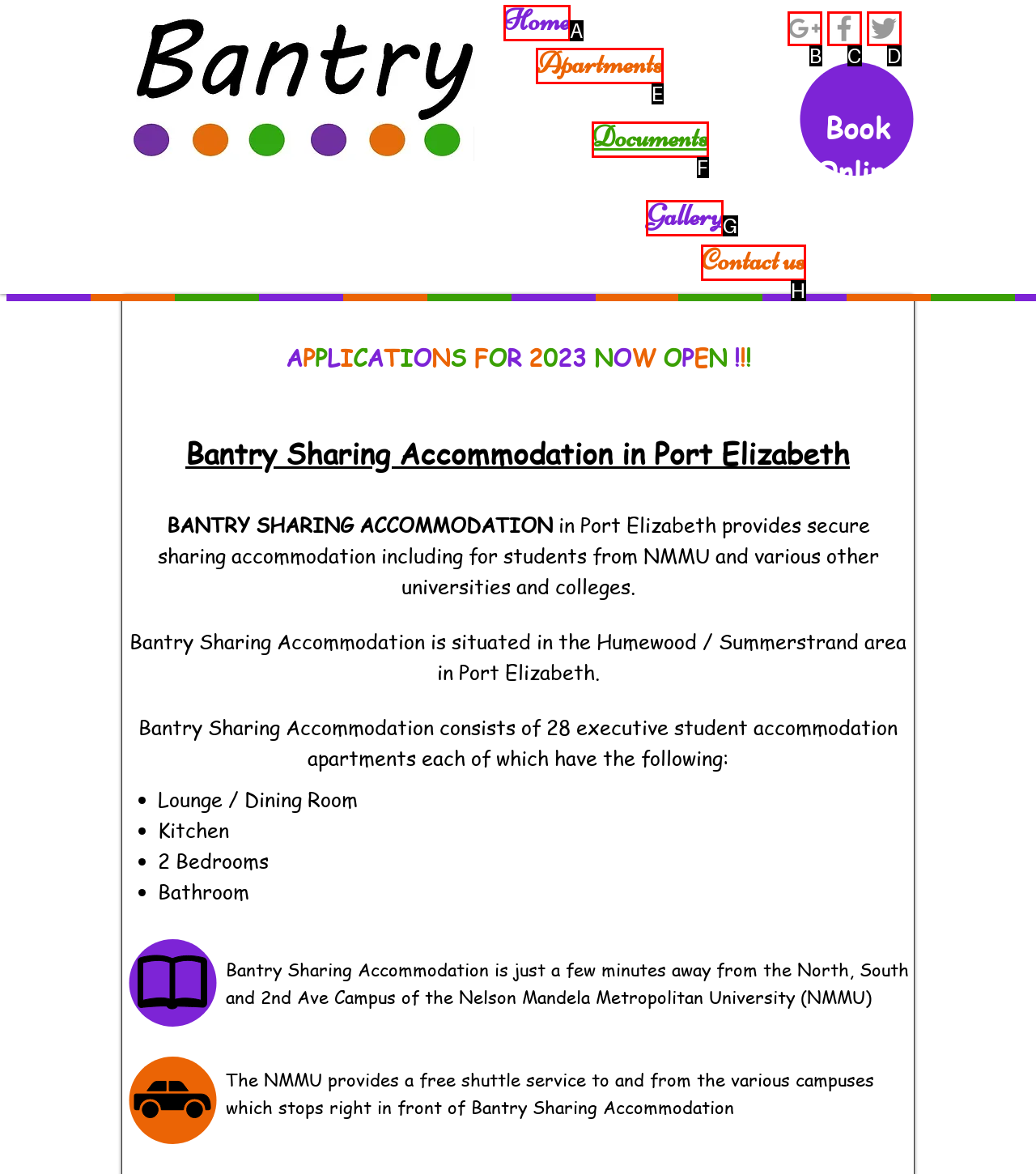From the description: aria-label="Grey Google+ Icon", select the HTML element that fits best. Reply with the letter of the appropriate option.

B